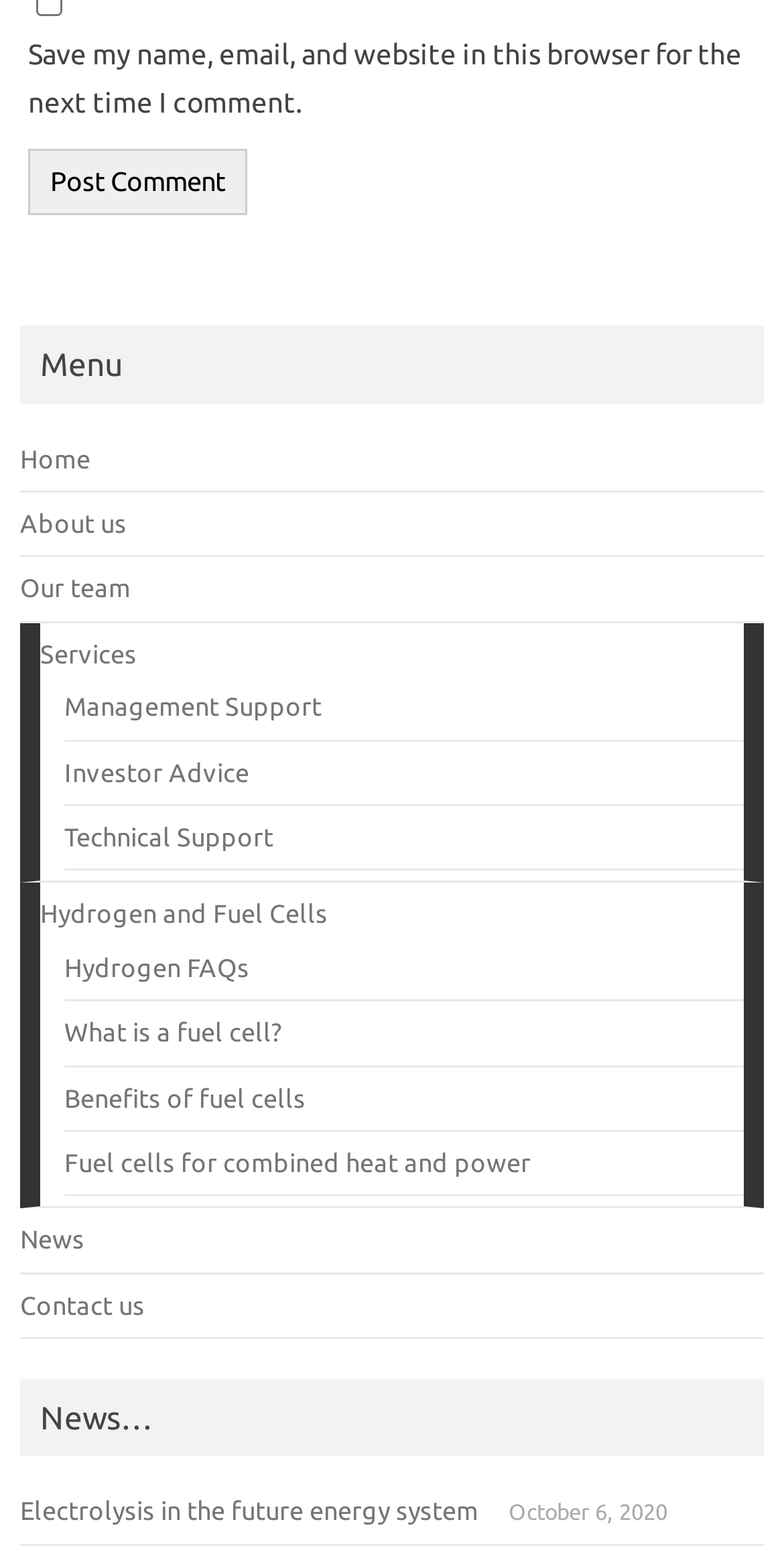Identify the bounding box coordinates of the region that should be clicked to execute the following instruction: "Read about 'Hydrogen and Fuel Cells'".

[0.051, 0.582, 0.418, 0.6]